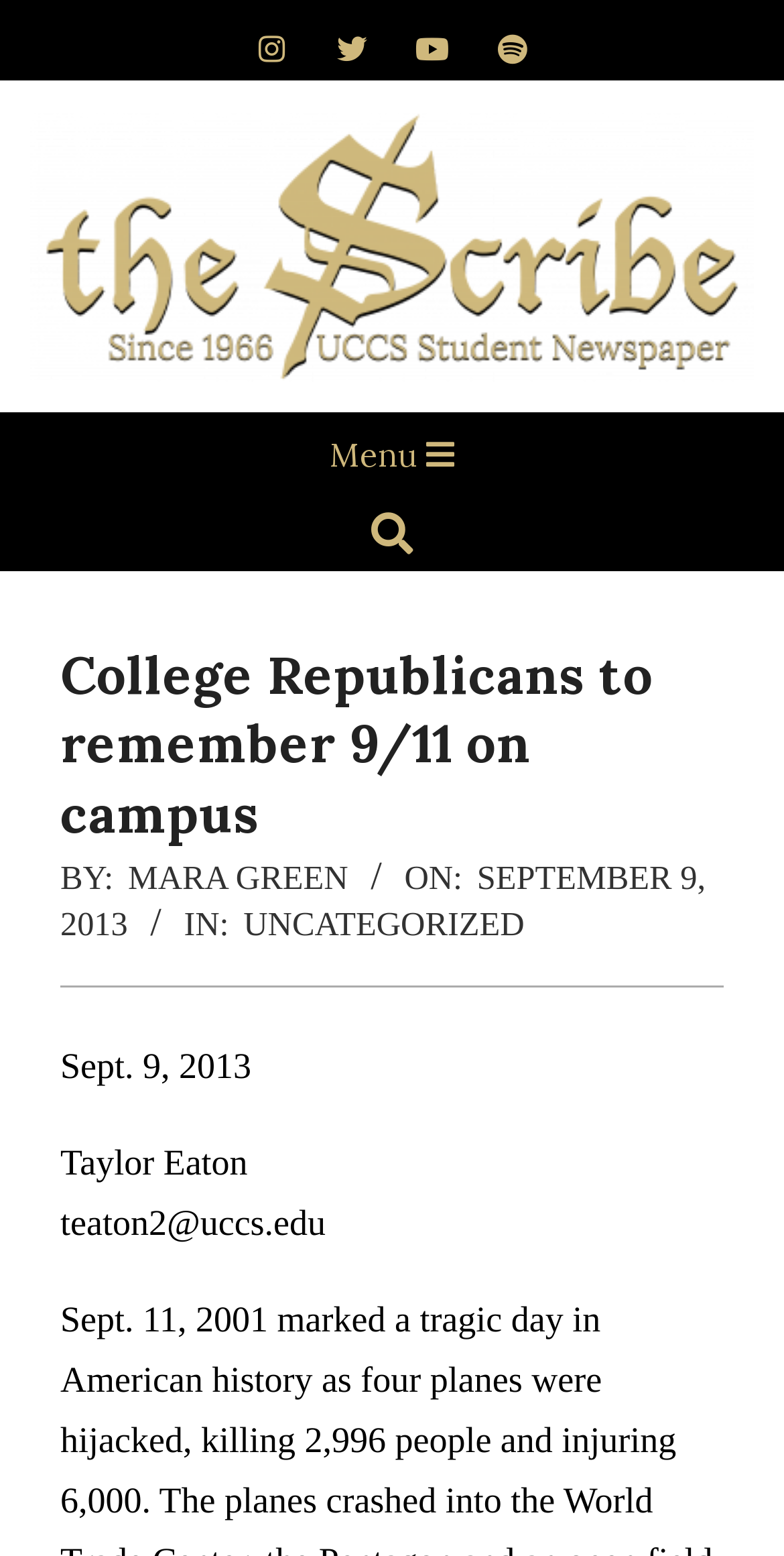Extract the top-level heading from the webpage and provide its text.

College Republicans to remember 9/11 on campus